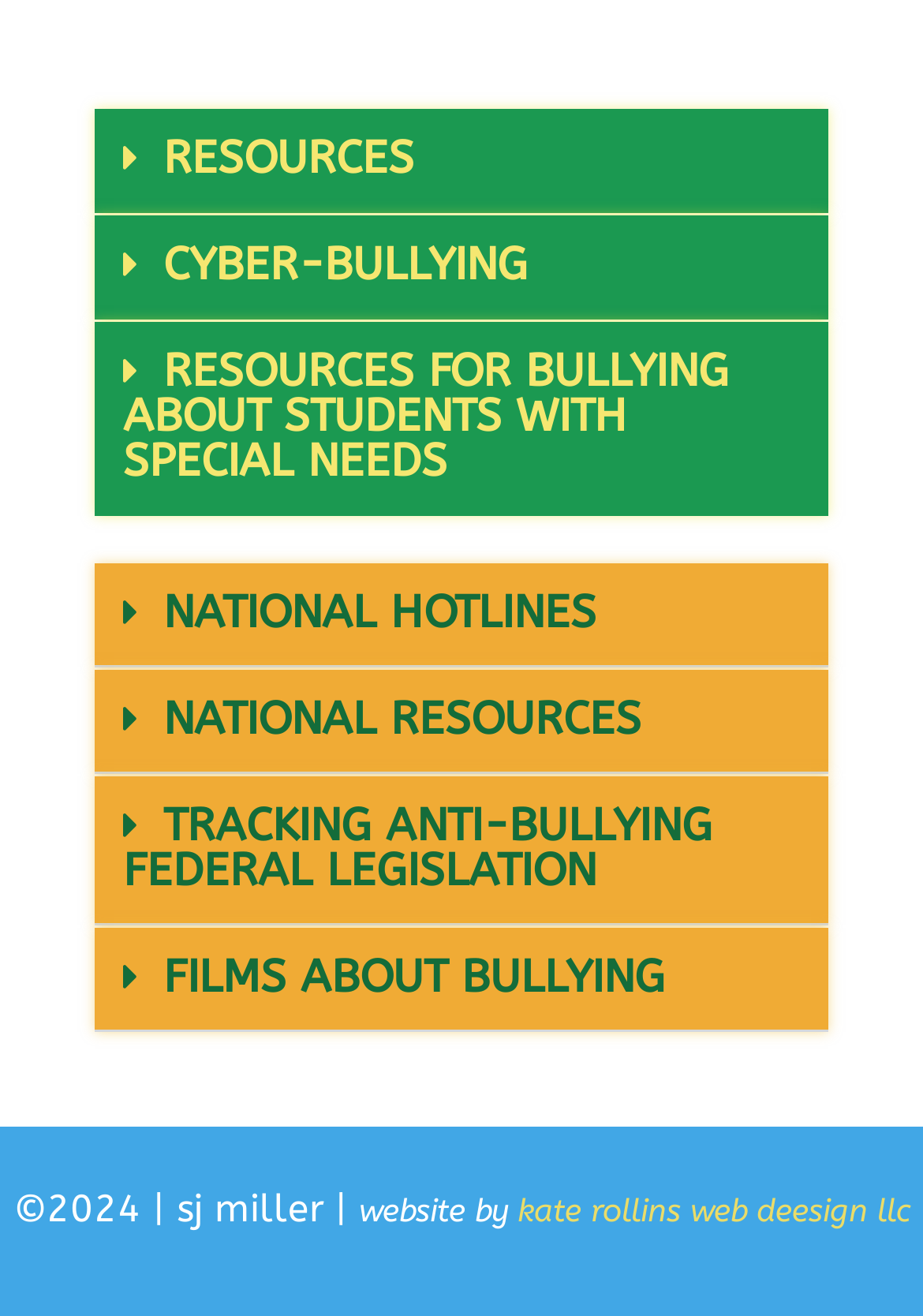Please respond in a single word or phrase: 
What is the purpose of the 'TRACKING ANTI-BULLYING FEDERAL LEGISLATION' section?

To track federal legislation